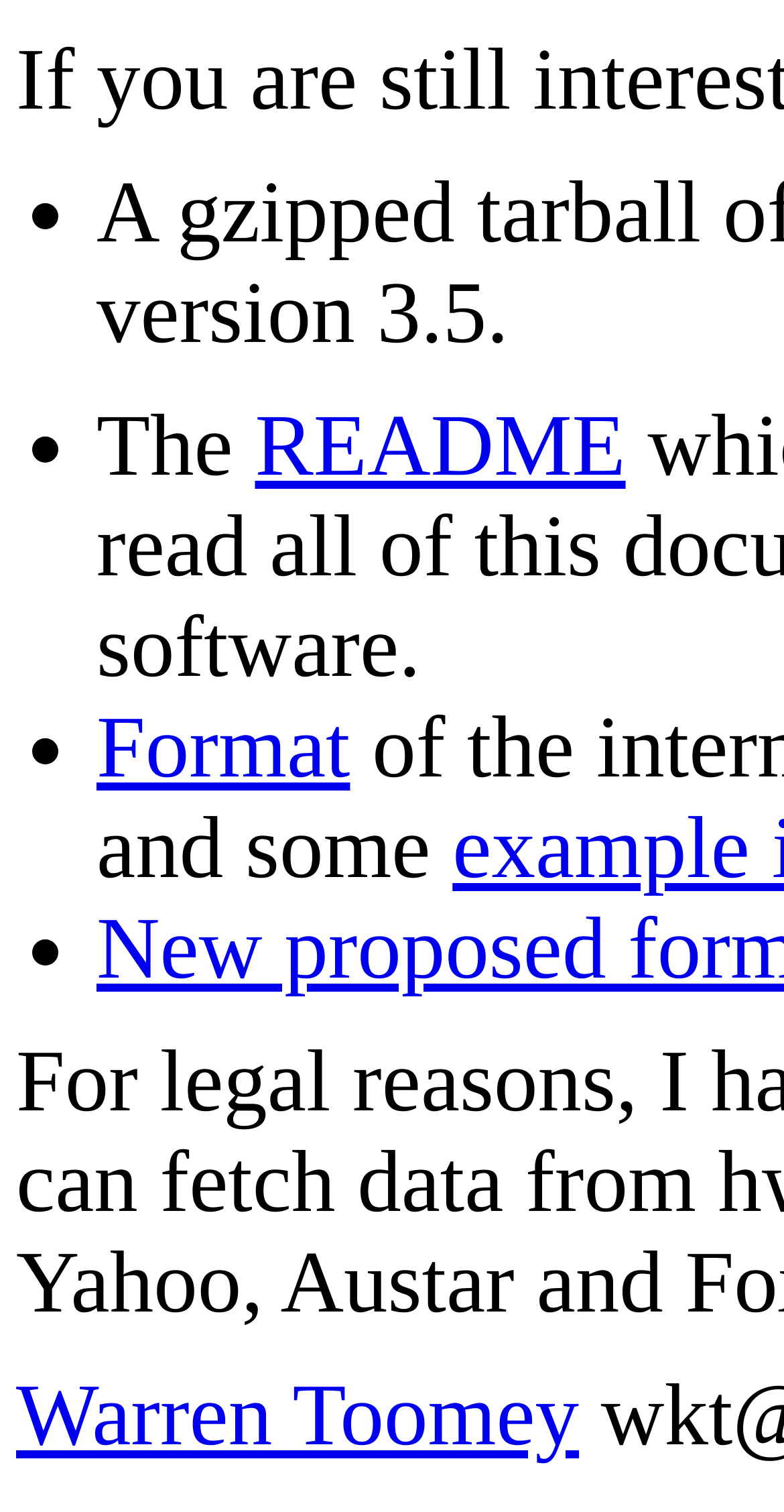How many links are there on the webpage?
Please provide a single word or phrase in response based on the screenshot.

3